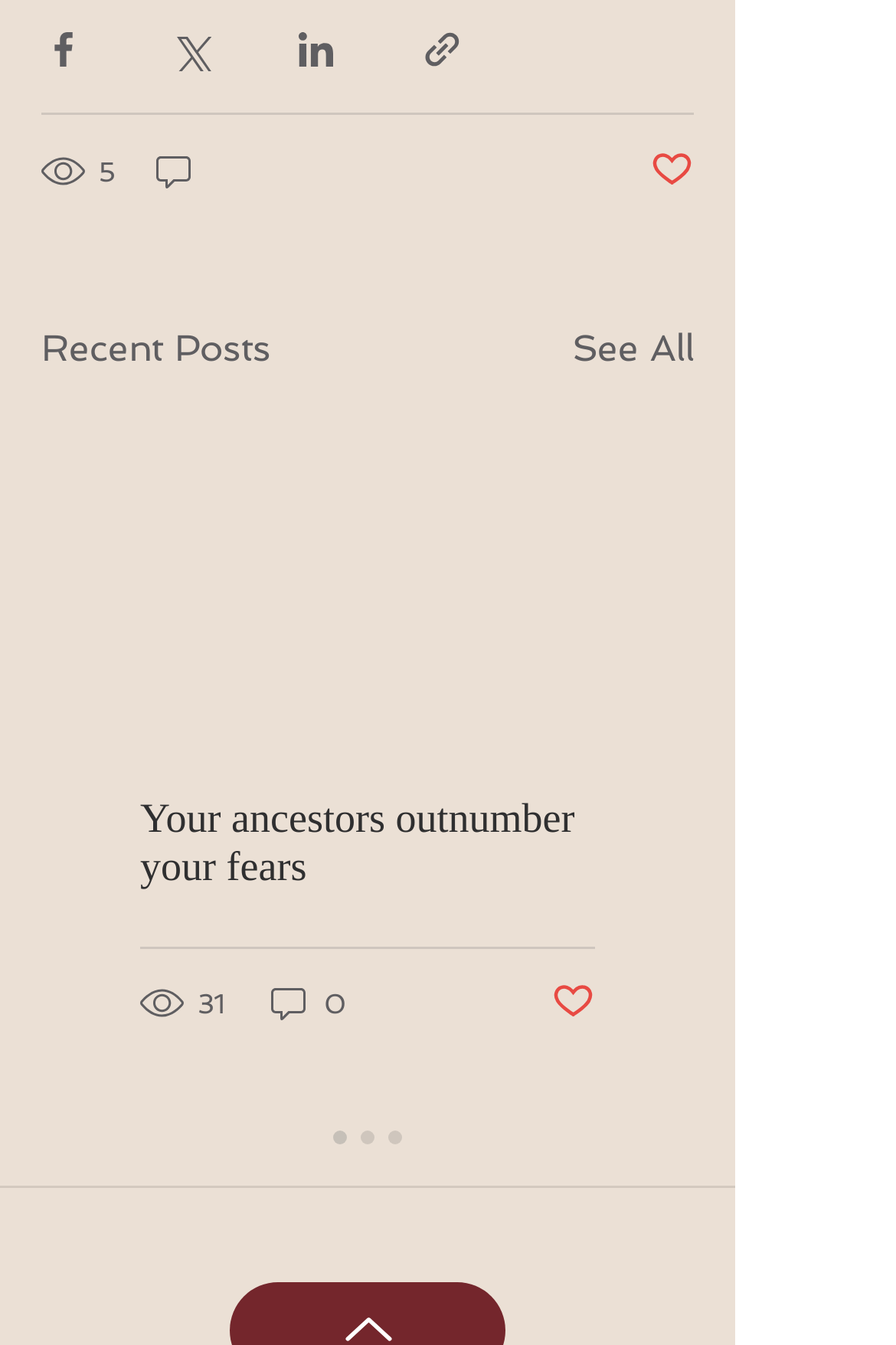How many views does the first post have?
Refer to the image and provide a detailed answer to the question.

The first post has 5 views, as indicated by the text '5 views' next to the image.